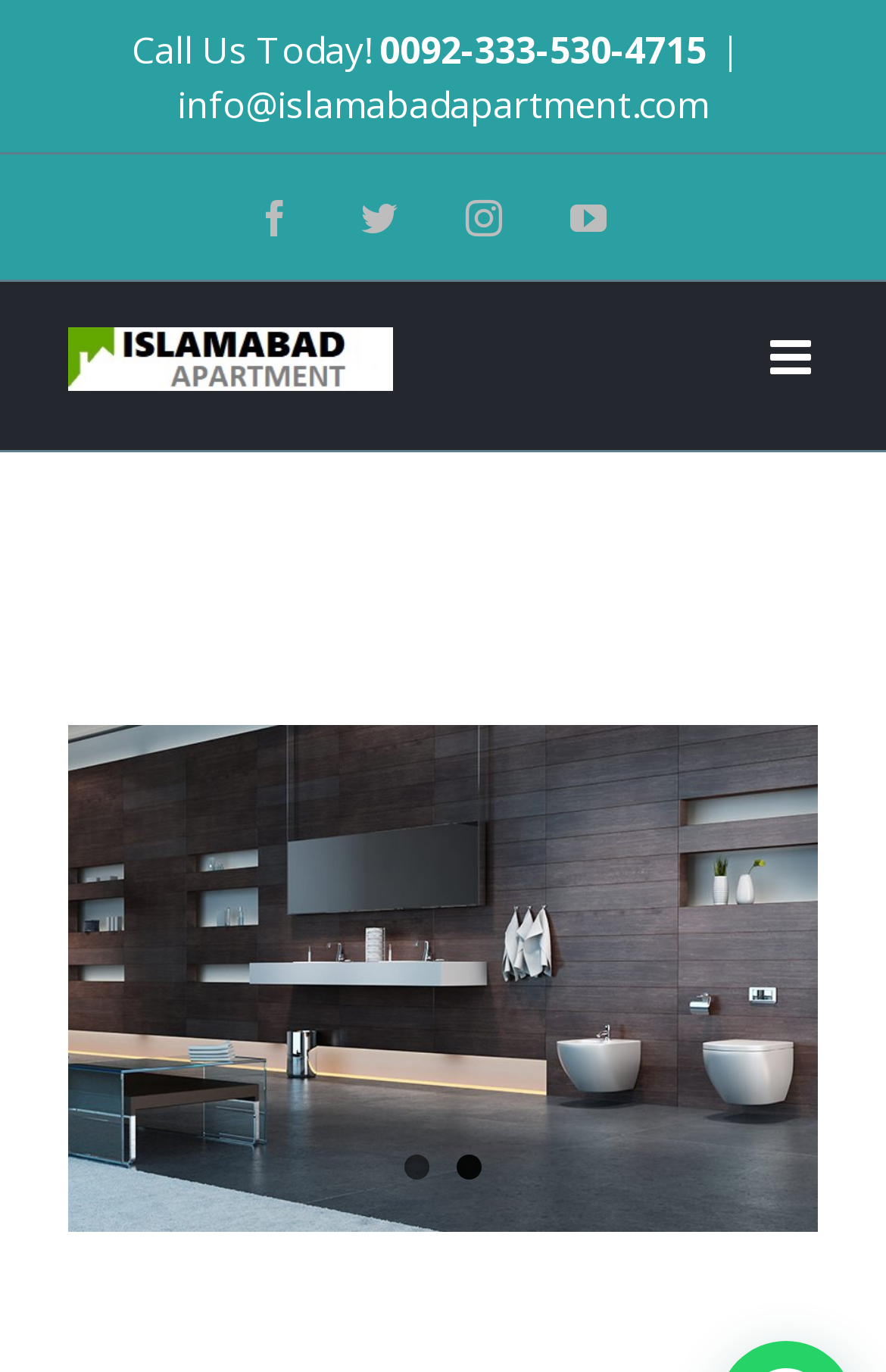Please locate the clickable area by providing the bounding box coordinates to follow this instruction: "Call the phone number".

[0.149, 0.018, 0.428, 0.054]